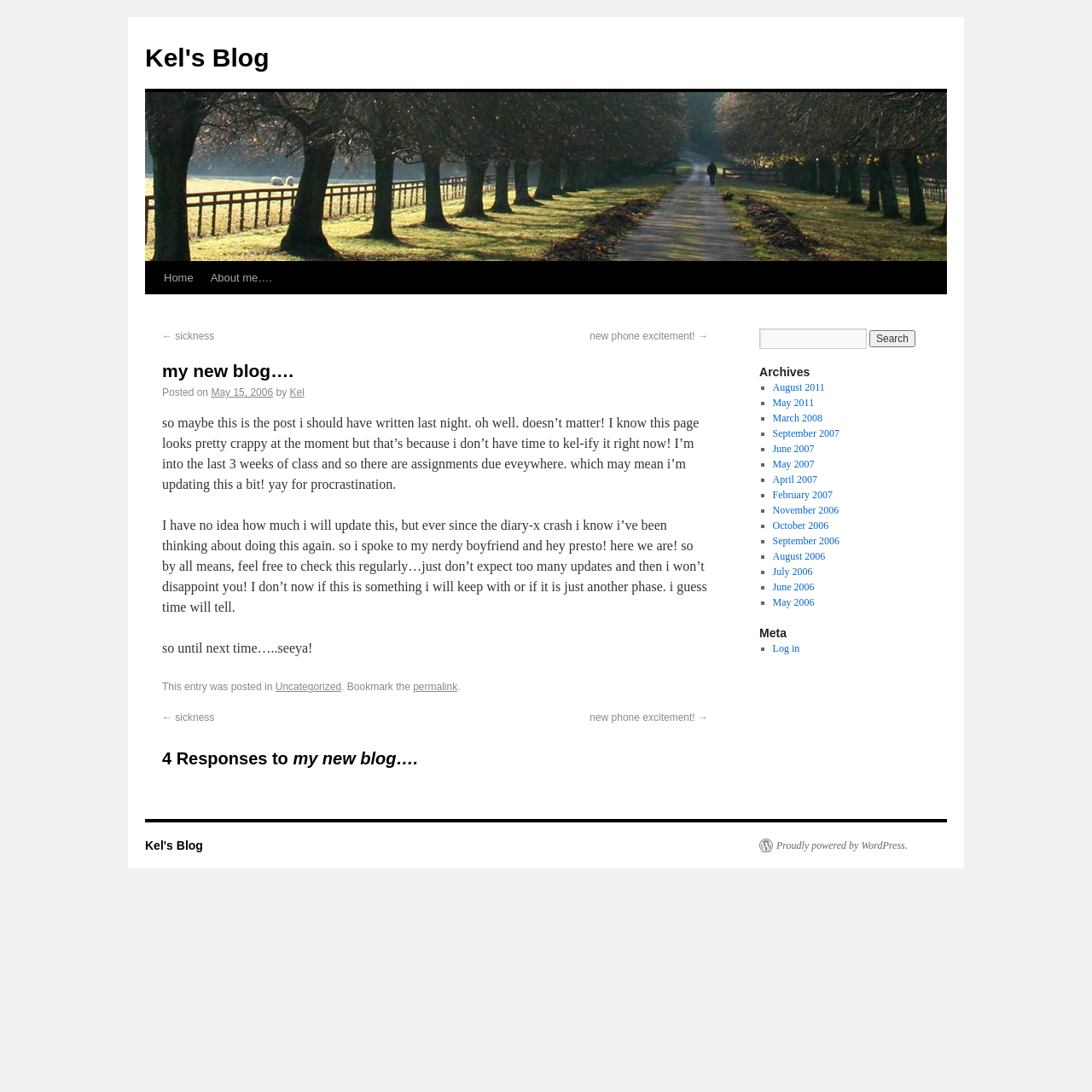Determine the bounding box coordinates of the region I should click to achieve the following instruction: "search for something". Ensure the bounding box coordinates are four float numbers between 0 and 1, i.e., [left, top, right, bottom].

[0.695, 0.301, 0.794, 0.32]